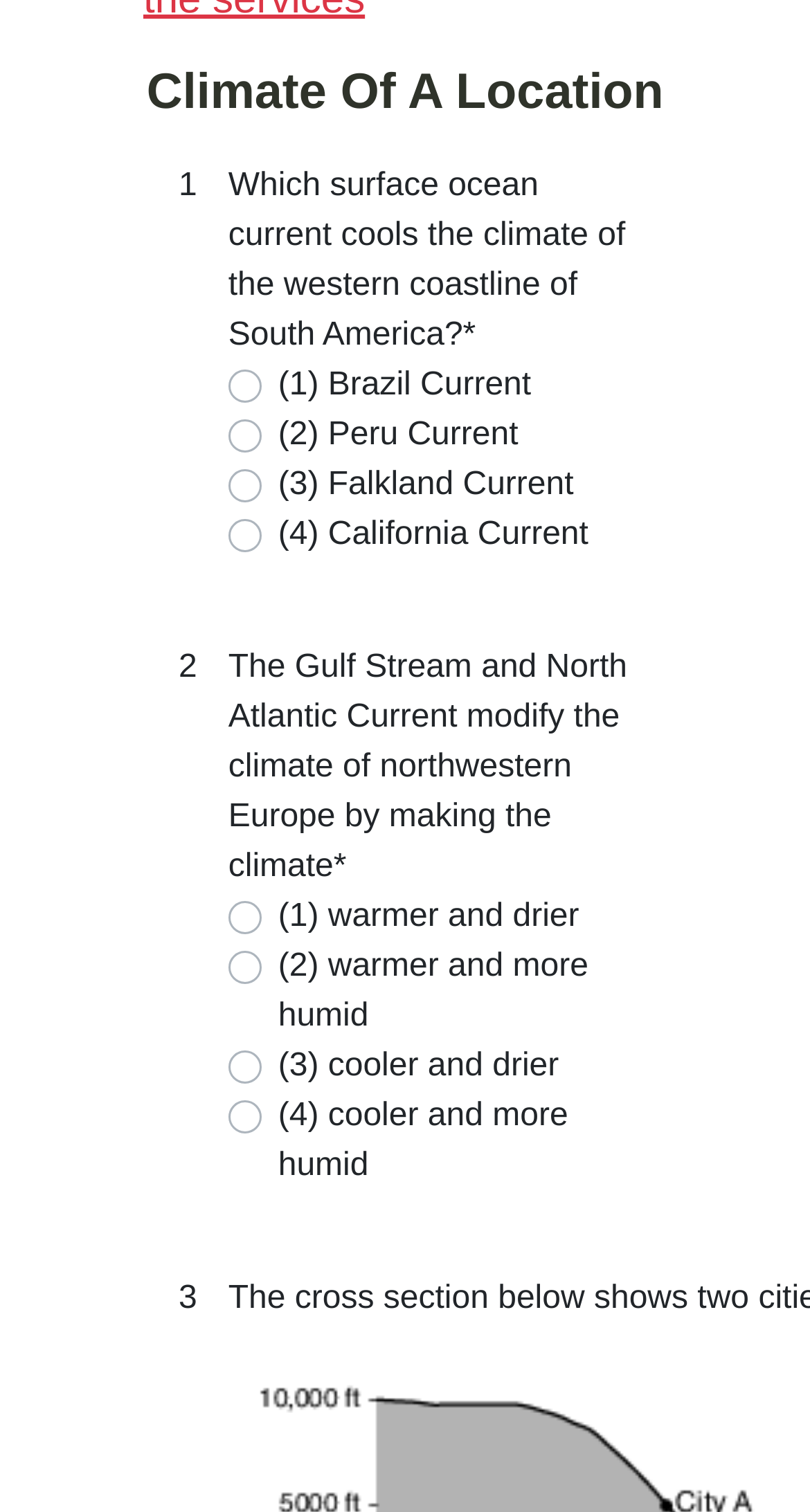Identify the bounding box for the described UI element. Provide the coordinates in (top-left x, top-left y, bottom-right x, bottom-right y) format with values ranging from 0 to 1: Water Cycles

[0.205, 0.485, 0.446, 0.511]